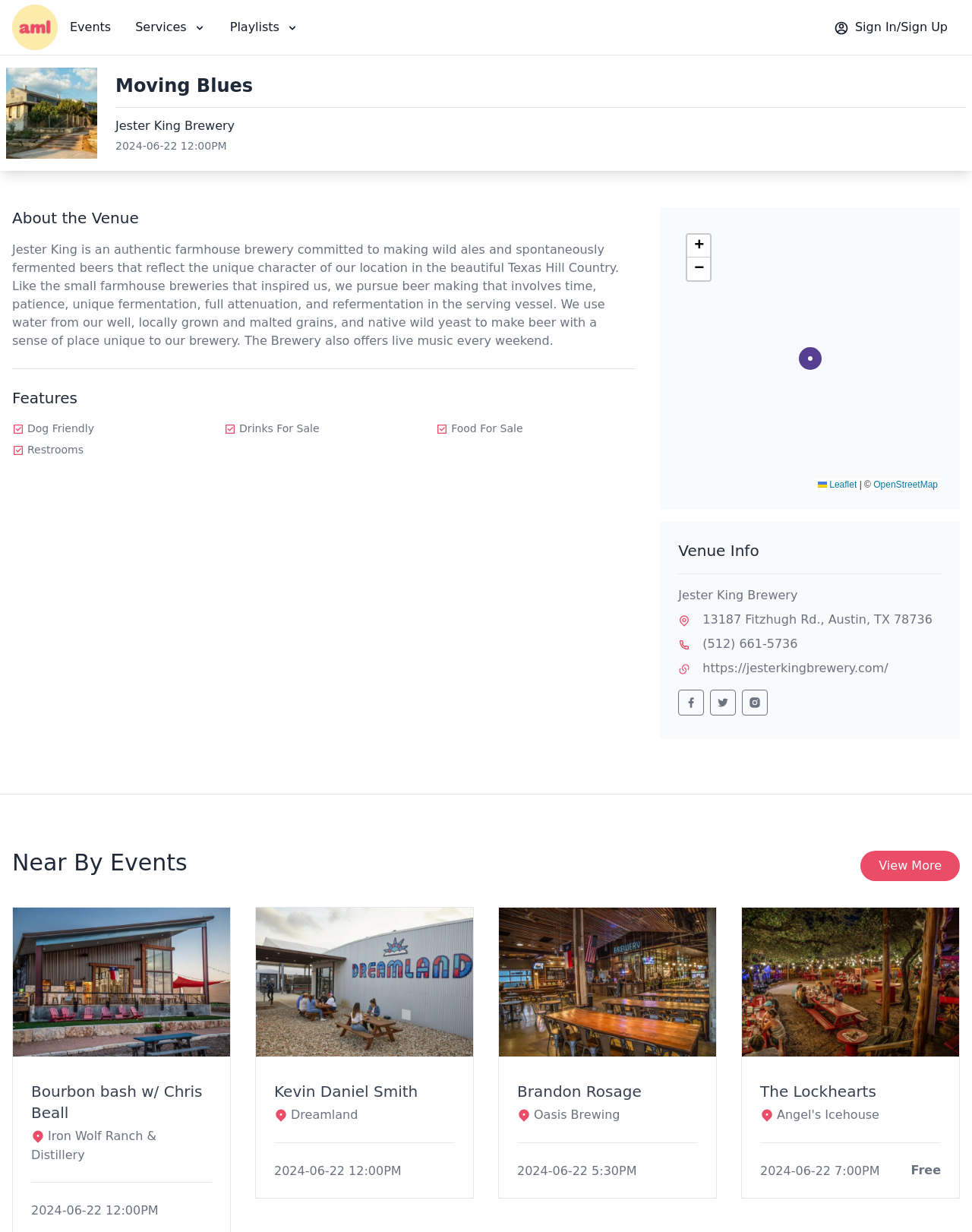Locate the bounding box coordinates of the element I should click to achieve the following instruction: "Click the 'Sign In/Sign Up' link".

[0.845, 0.0, 0.988, 0.044]